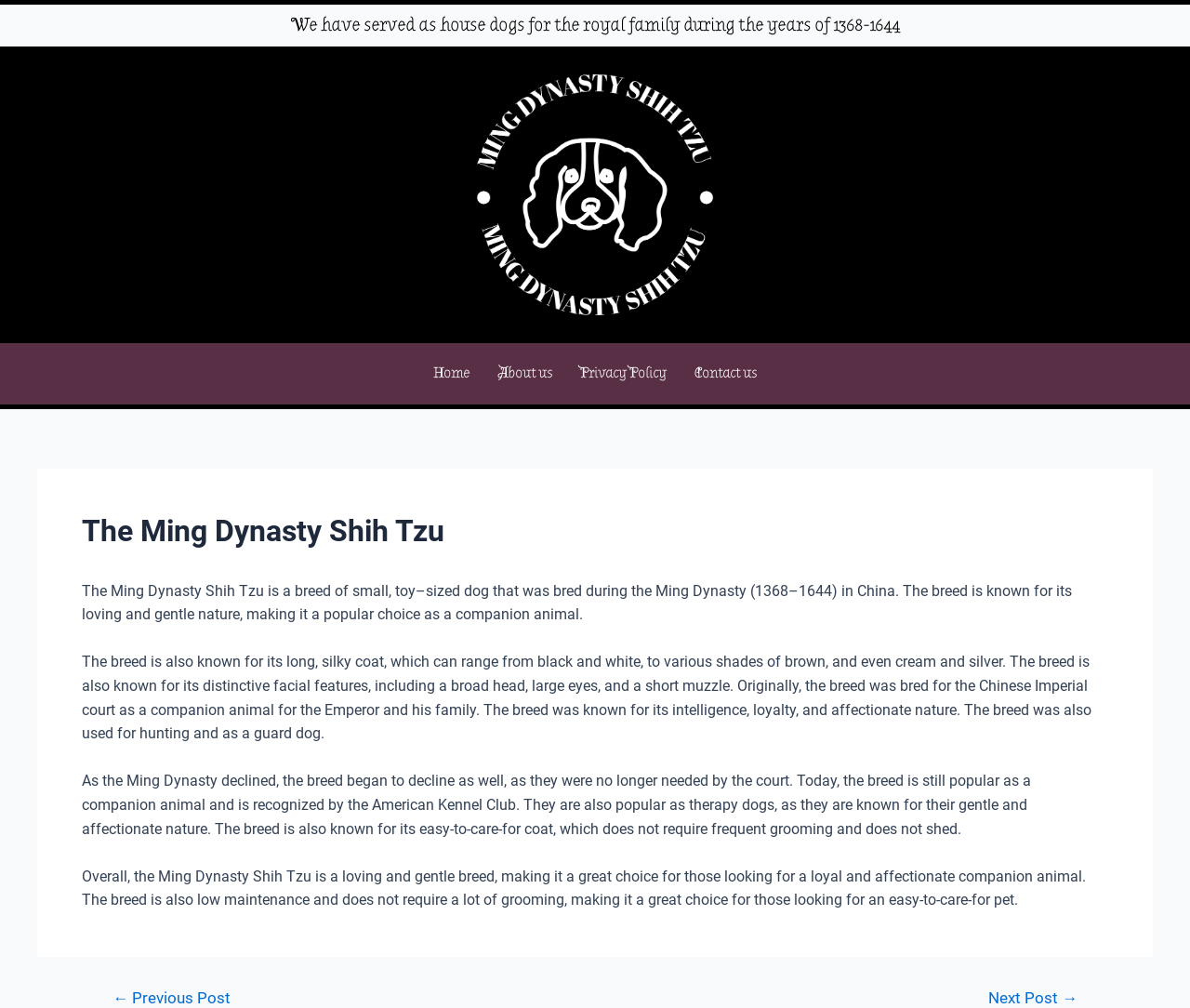Based on the element description: "Contact us", identify the bounding box coordinates for this UI element. The coordinates must be four float numbers between 0 and 1, listed as [left, top, right, bottom].

[0.572, 0.35, 0.648, 0.392]